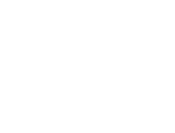What is the benefit of digital archiving?
Please provide a full and detailed response to the question.

The benefit of digital archiving is improved accessibility and preservation of media, as stated in the caption, which emphasizes the importance of modern scanning solutions in maintaining the integrity and quality of archival materials.